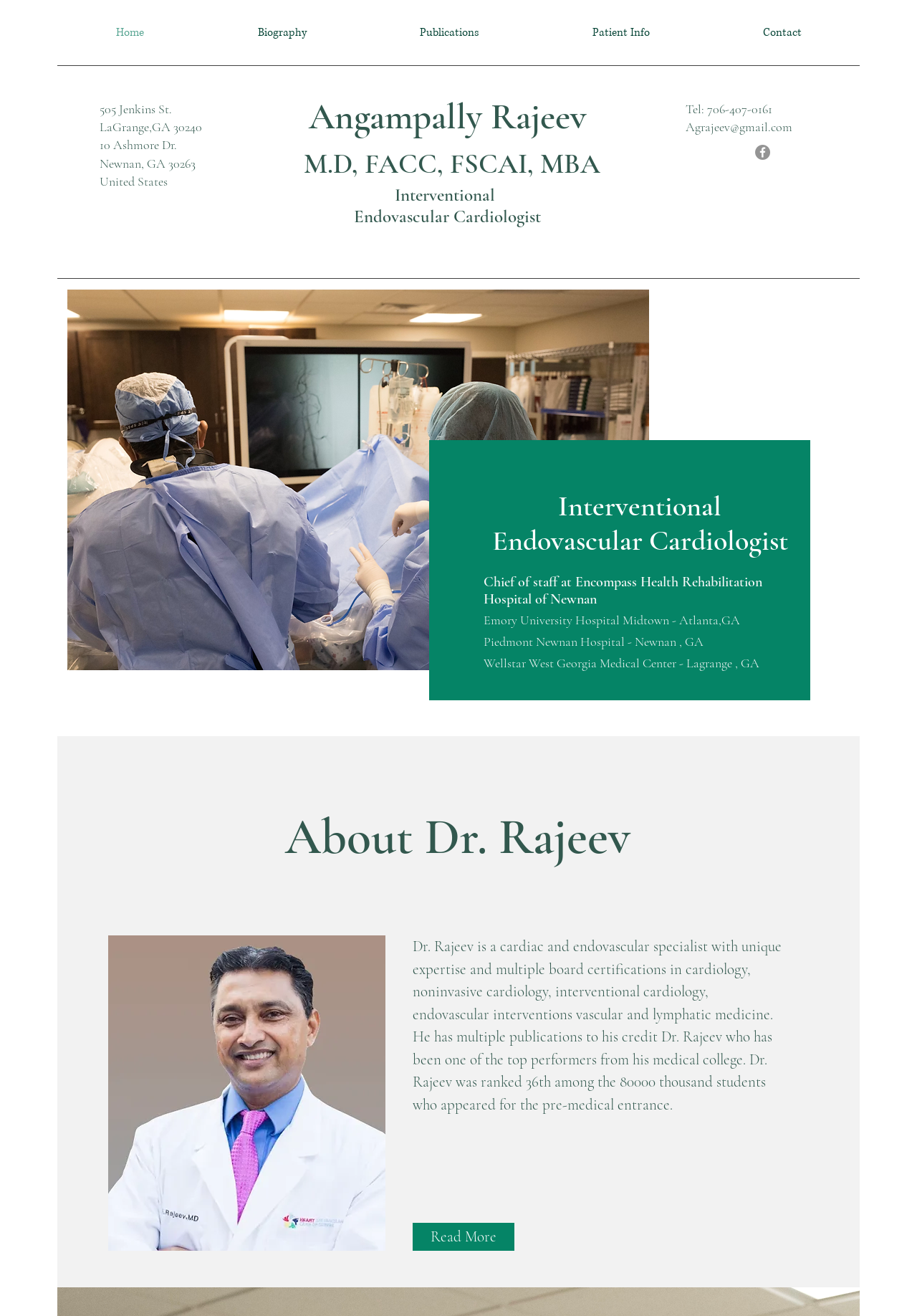Refer to the screenshot and answer the following question in detail:
What is the email address of Dr. Rajeev?

This answer can be obtained by looking at the link 'Agrajeev@gmail.com' on the webpage, which is the email address provided for Dr. Rajeev.